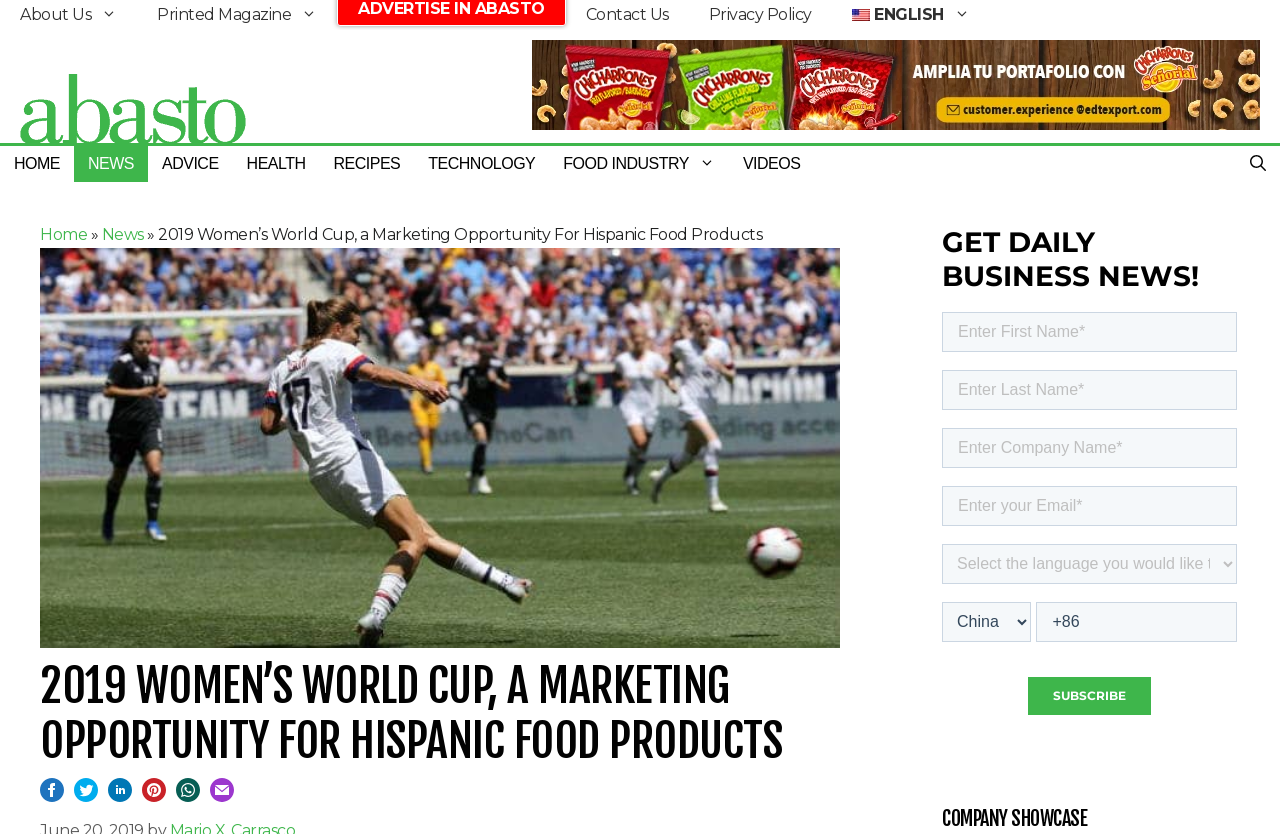Please determine the primary heading and provide its text.

2019 WOMEN’S WORLD CUP, A MARKETING OPPORTUNITY FOR HISPANIC FOOD PRODUCTS